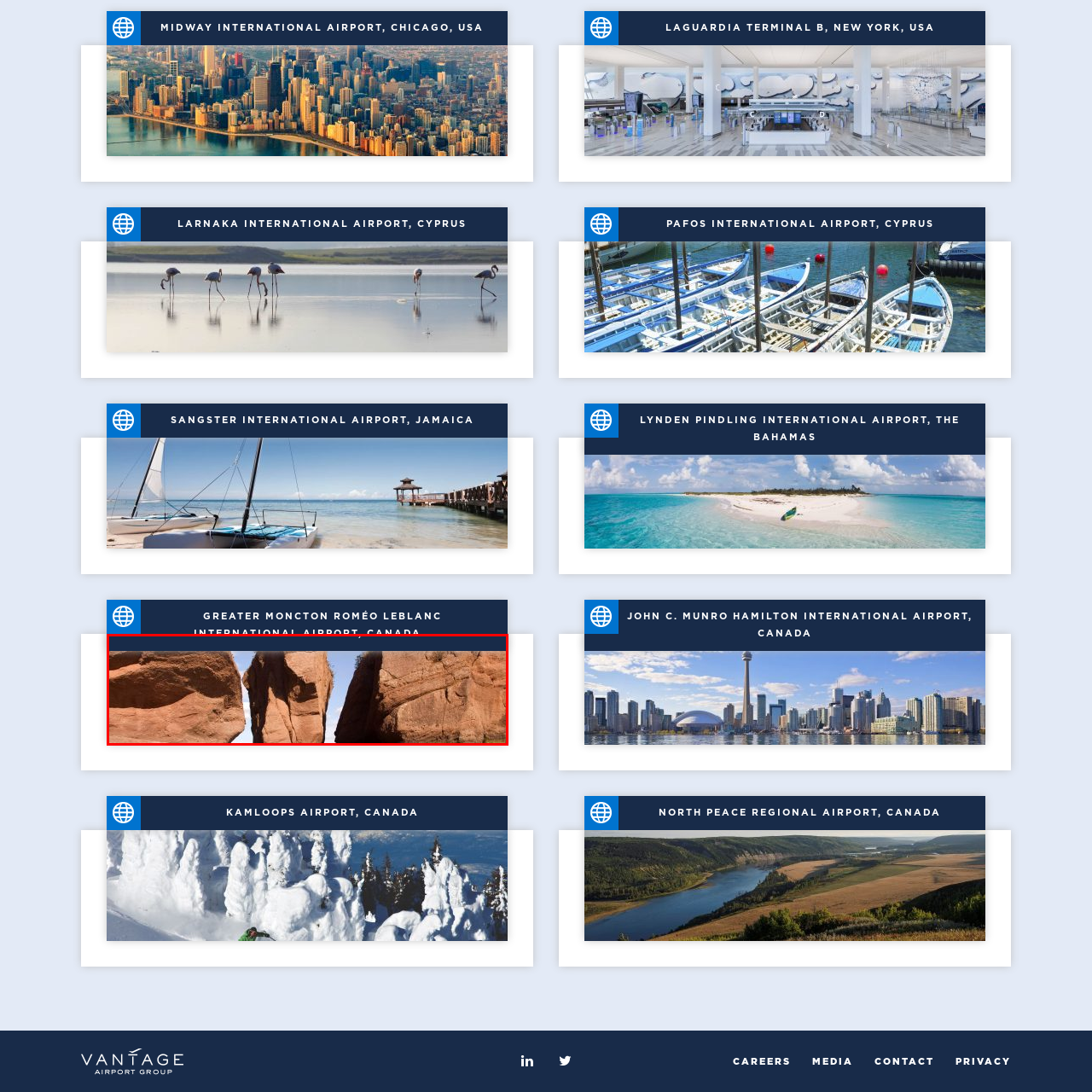Direct your attention to the image within the red boundary, What is the name of the nearby airport?
 Respond with a single word or phrase.

Greater Moncton Roméo LeBlanc International Airport